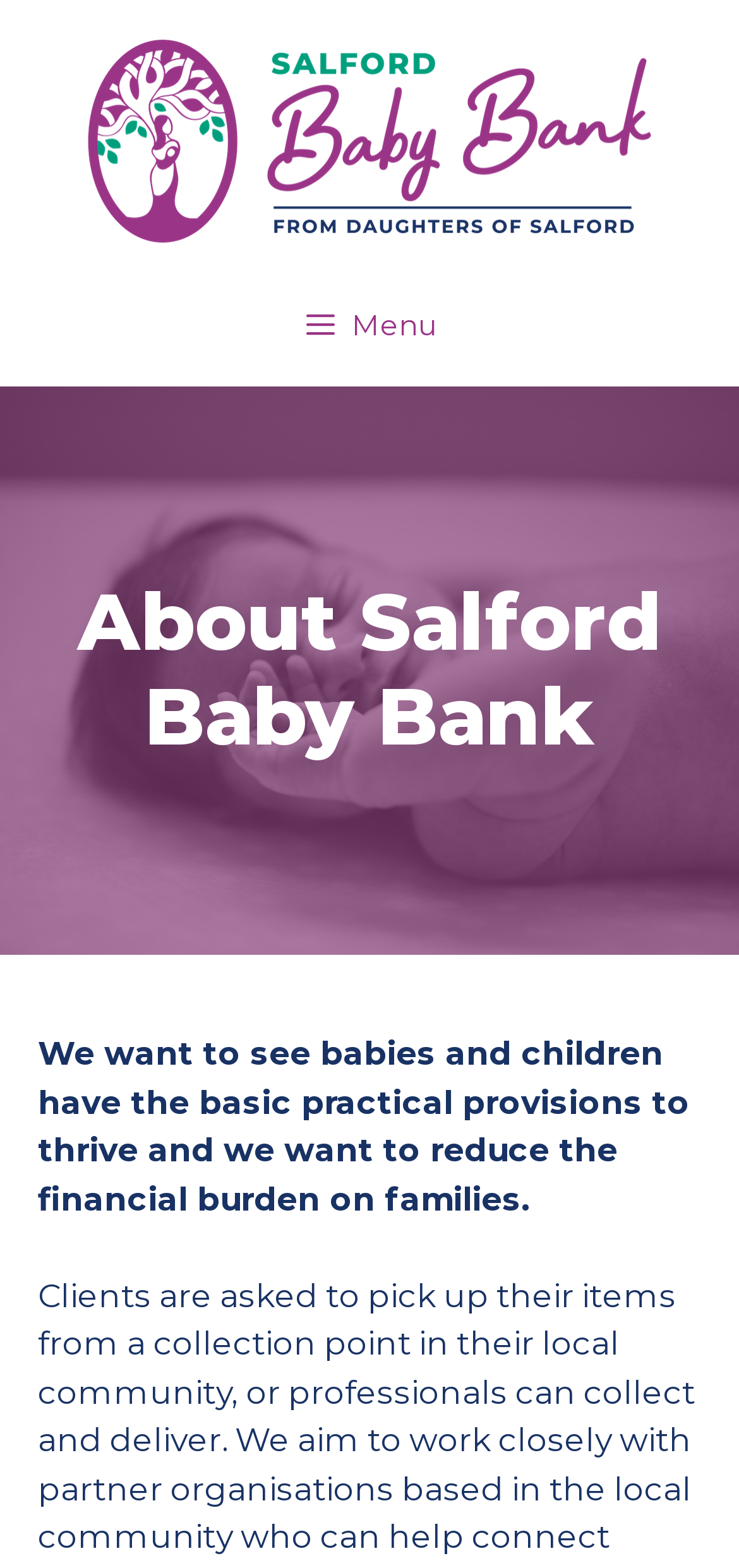Using the element description: "Menu", determine the bounding box coordinates for the specified UI element. The coordinates should be four float numbers between 0 and 1, [left, top, right, bottom].

[0.103, 0.18, 0.897, 0.235]